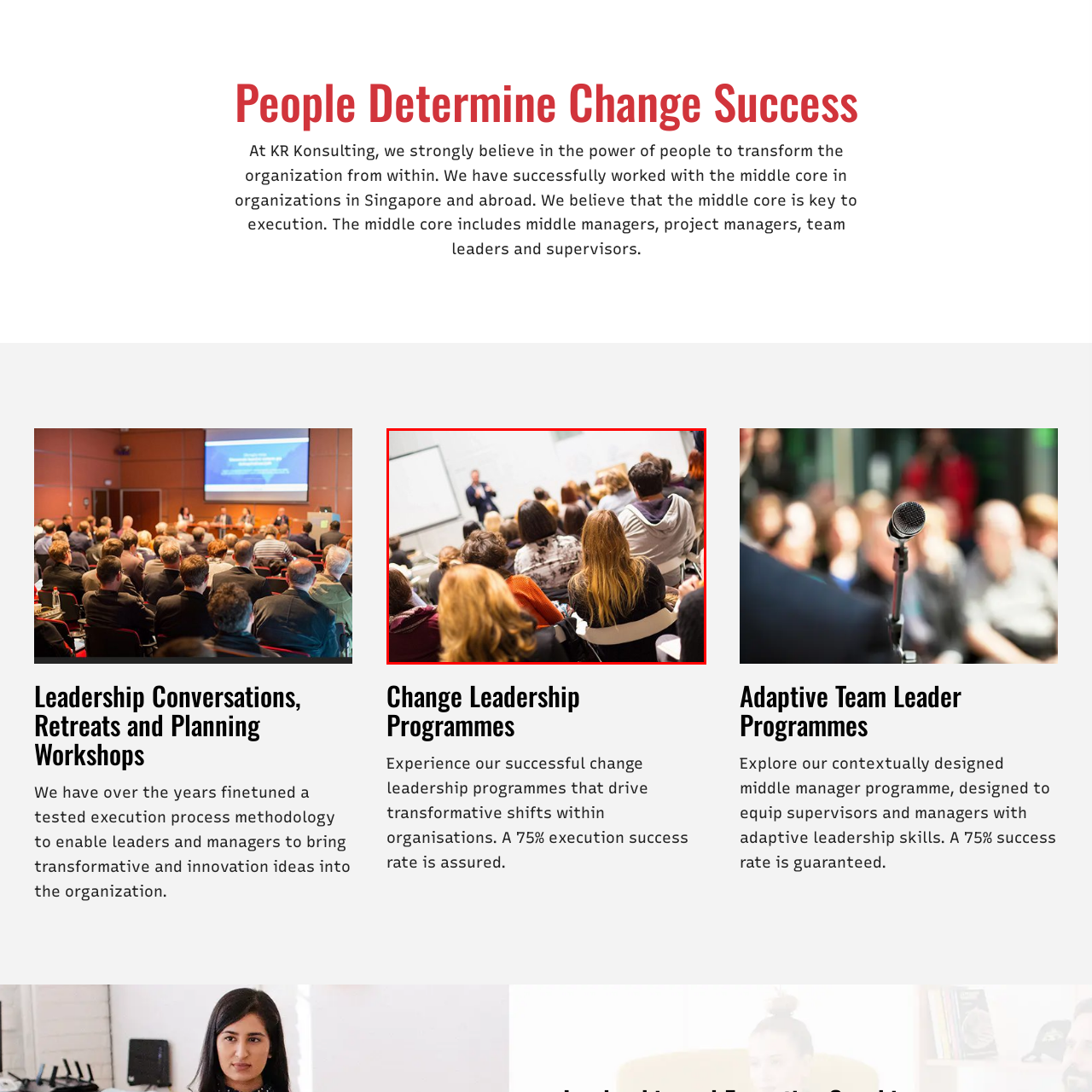View the portion of the image inside the red box and respond to the question with a succinct word or phrase: What is the purpose of the gathering depicted in the image?

developing adaptive leadership skills